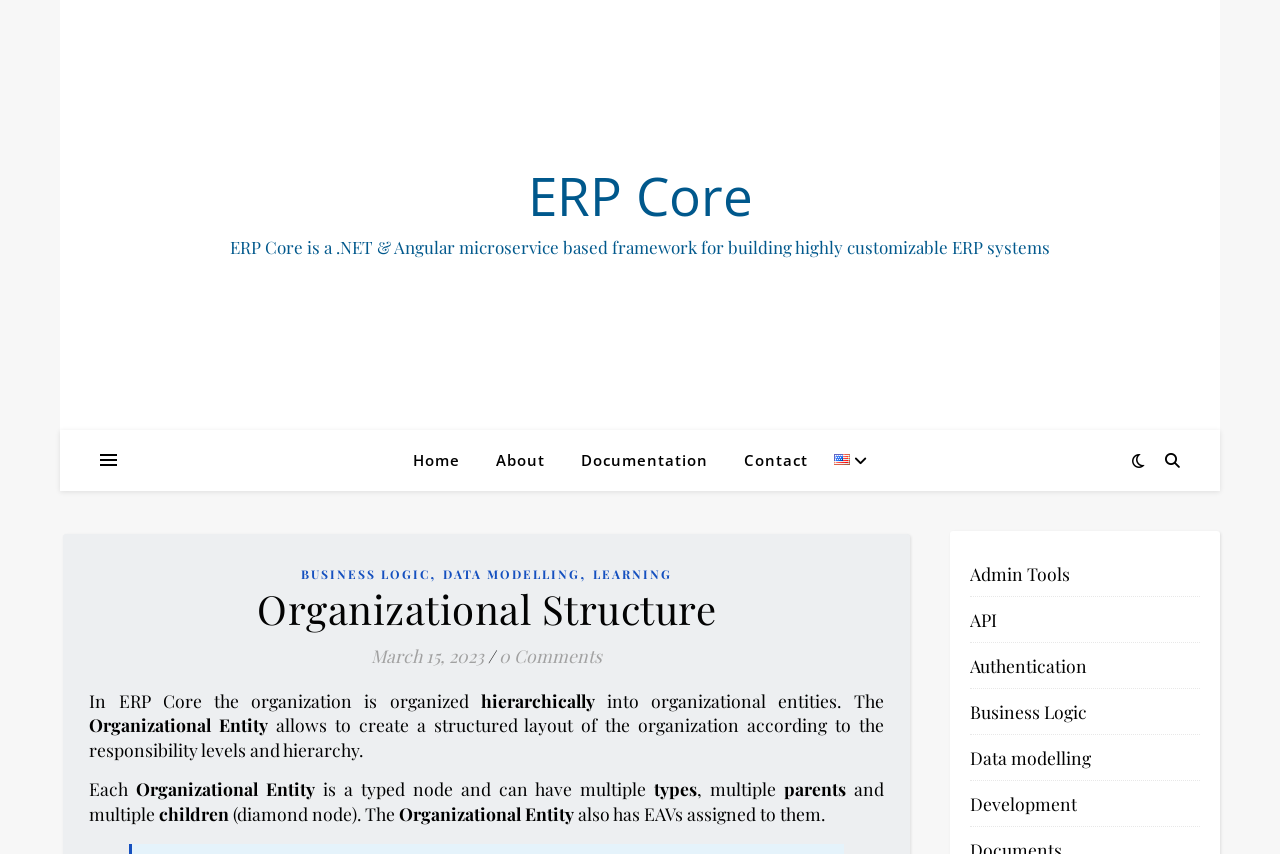What is the type of node in Organizational Entity?
Use the screenshot to answer the question with a single word or phrase.

Typed node